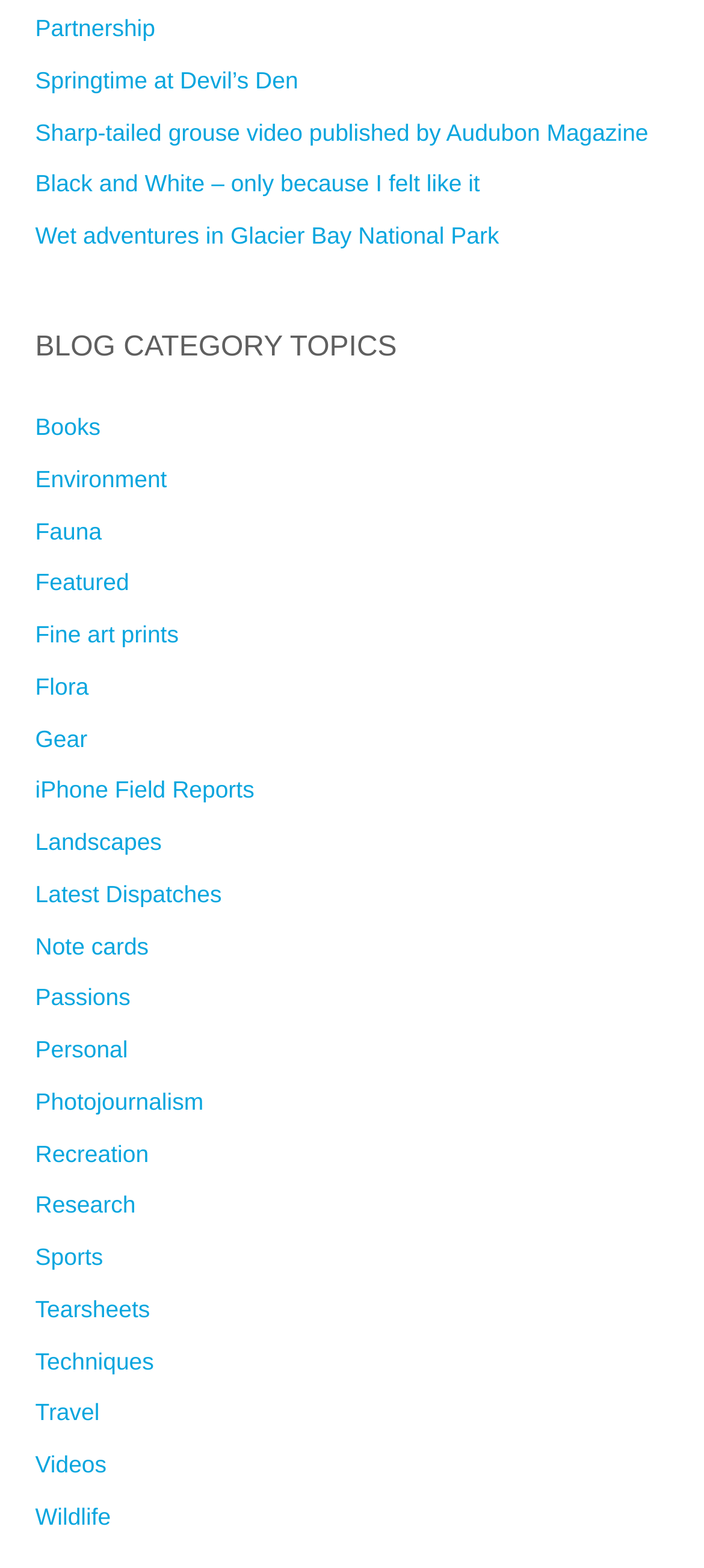Could you determine the bounding box coordinates of the clickable element to complete the instruction: "Watch Wildlife videos"? Provide the coordinates as four float numbers between 0 and 1, i.e., [left, top, right, bottom].

[0.05, 0.958, 0.157, 0.976]